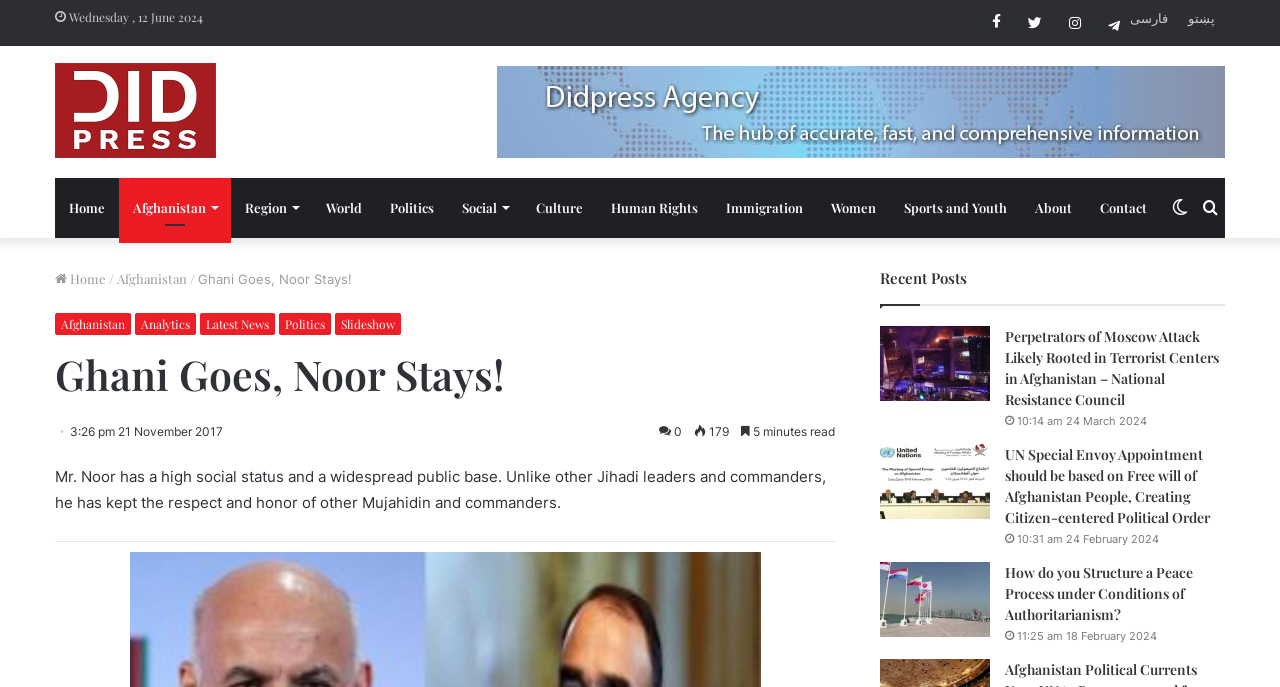Please provide a brief answer to the following inquiry using a single word or phrase:
What is the name of the press agency?

DID PRESS AGENCY